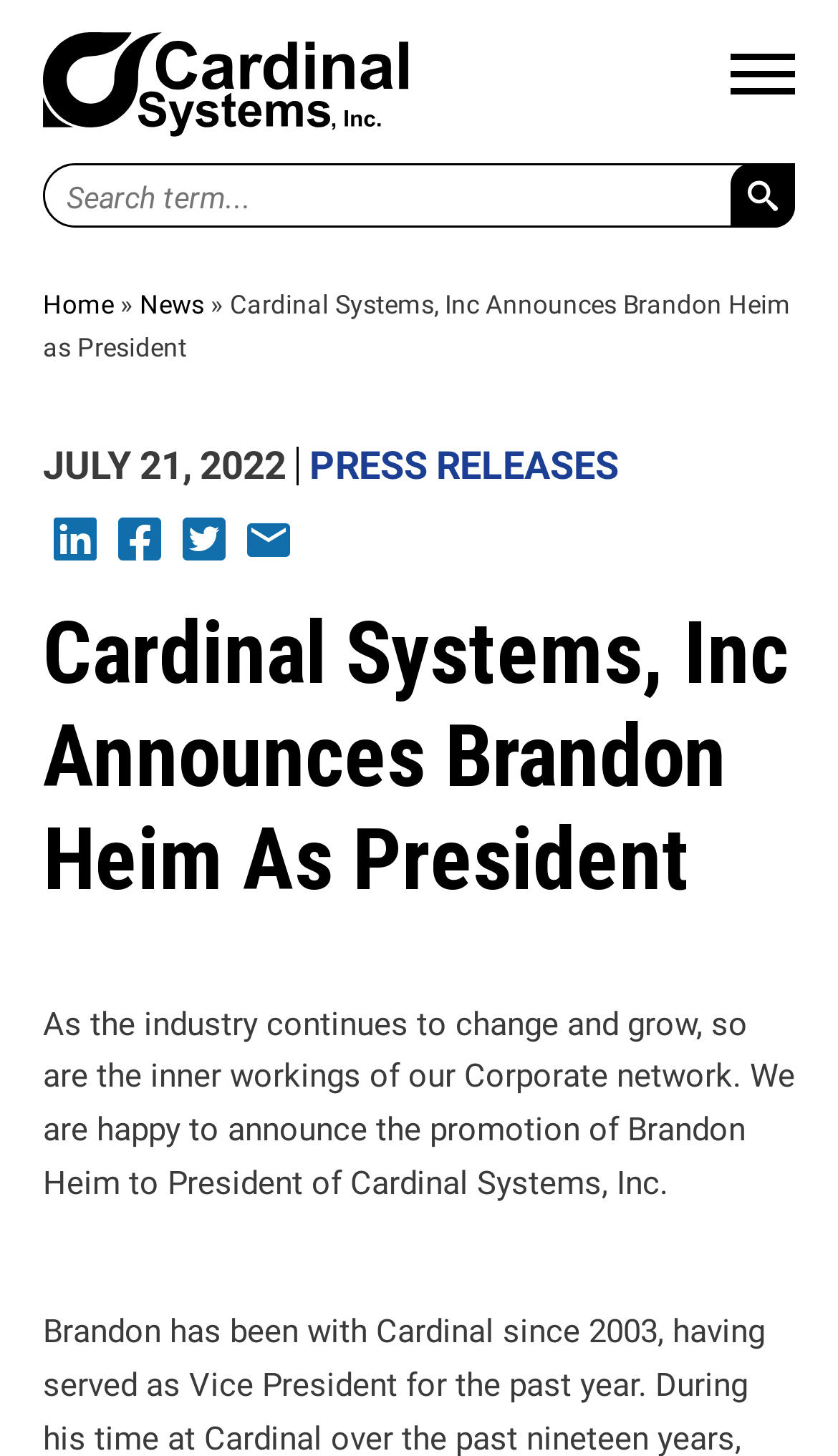What is the date of the press release?
Answer with a single word or short phrase according to what you see in the image.

JULY 21, 2022